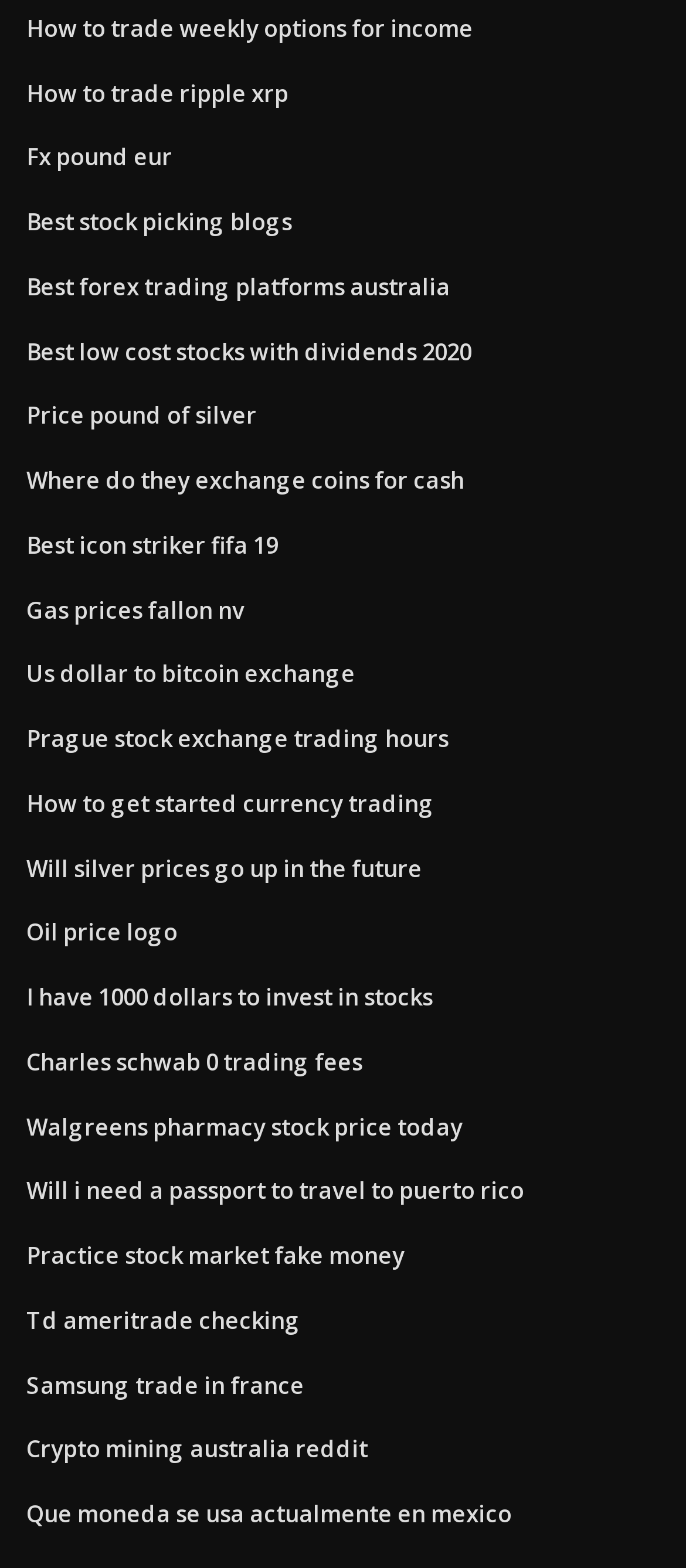Reply to the question below using a single word or brief phrase:
What is the topic of the first link?

Weekly options trading